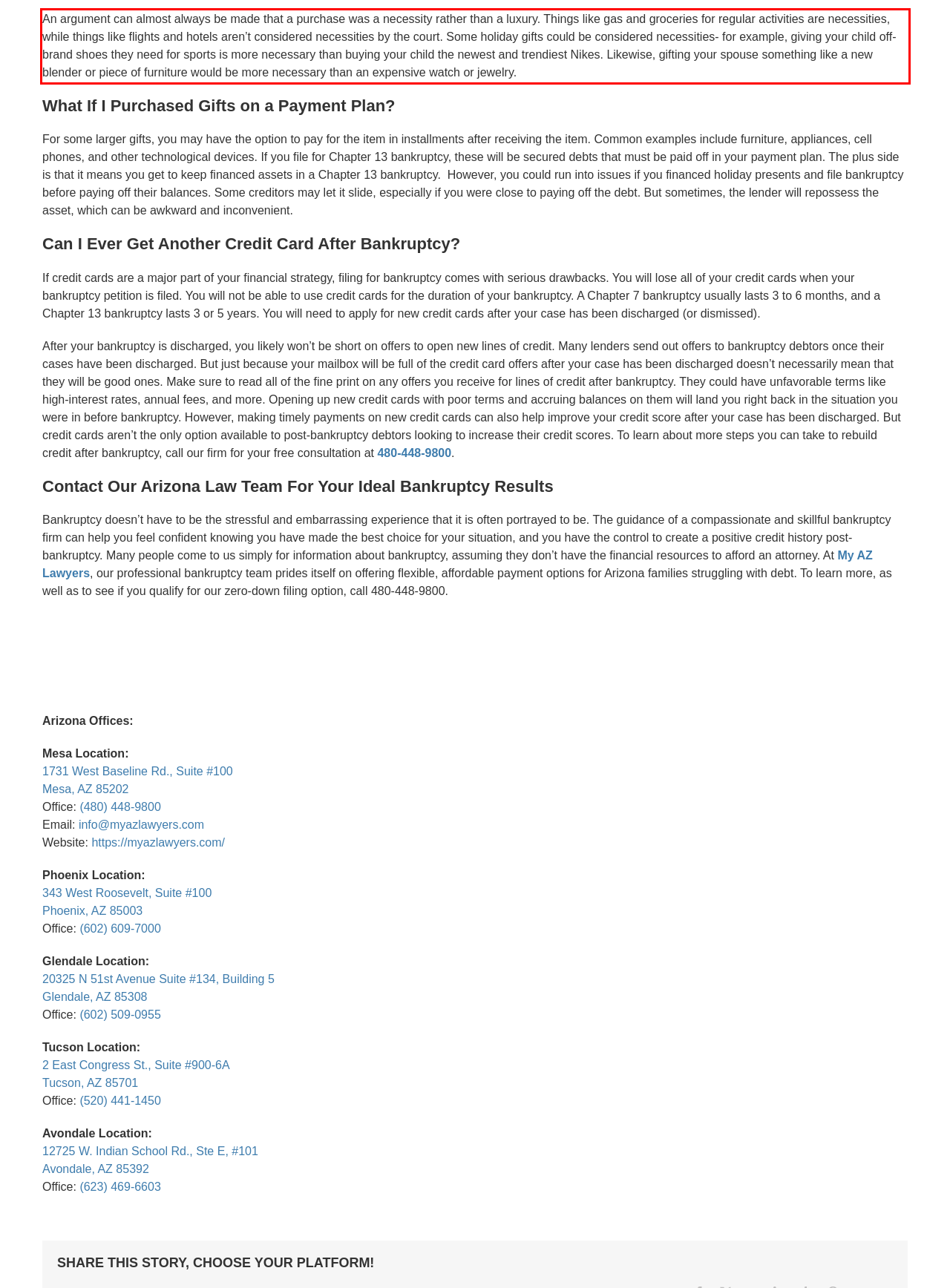Within the screenshot of the webpage, locate the red bounding box and use OCR to identify and provide the text content inside it.

An argument can almost always be made that a purchase was a necessity rather than a luxury. Things like gas and groceries for regular activities are necessities, while things like flights and hotels aren’t considered necessities by the court. Some holiday gifts could be considered necessities- for example, giving your child off-brand shoes they need for sports is more necessary than buying your child the newest and trendiest Nikes. Likewise, gifting your spouse something like a new blender or piece of furniture would be more necessary than an expensive watch or jewelry.